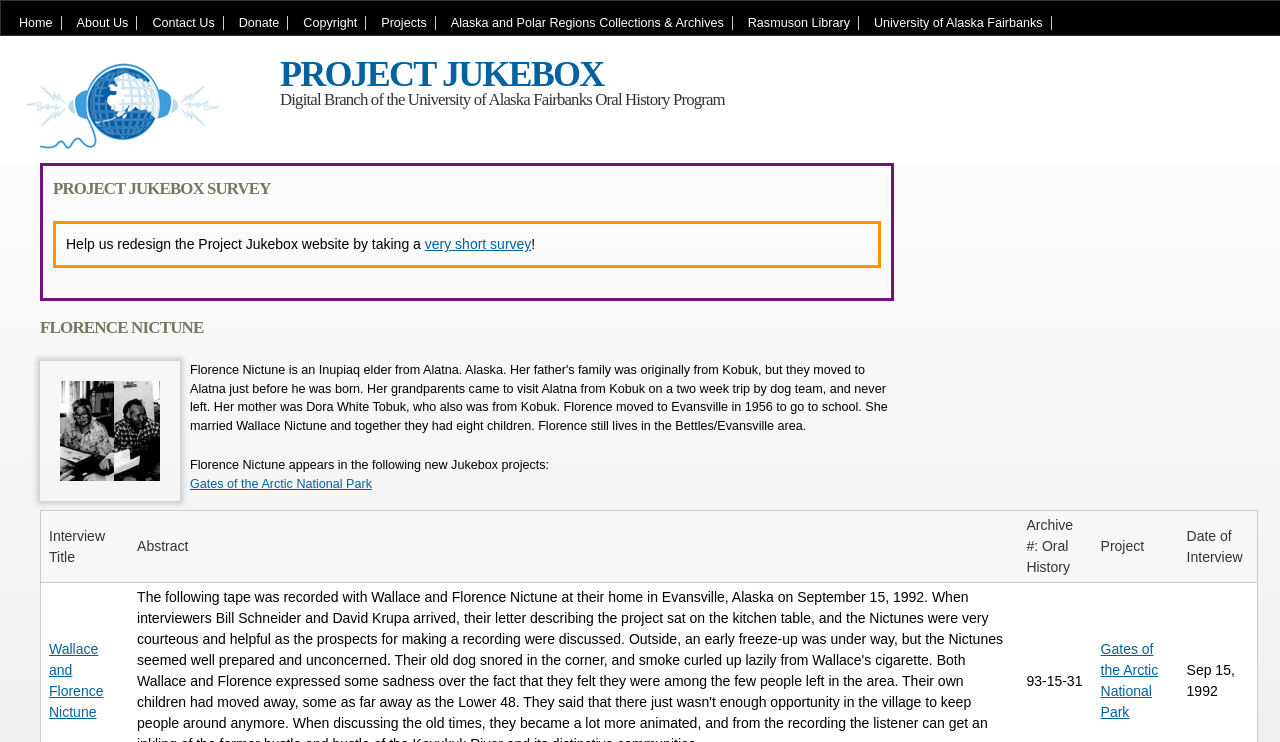Please provide the bounding box coordinates in the format (top-left x, top-left y, bottom-right x, bottom-right y). Remember, all values are floating point numbers between 0 and 1. What is the bounding box coordinate of the region described as: very short survey

[0.332, 0.318, 0.415, 0.34]